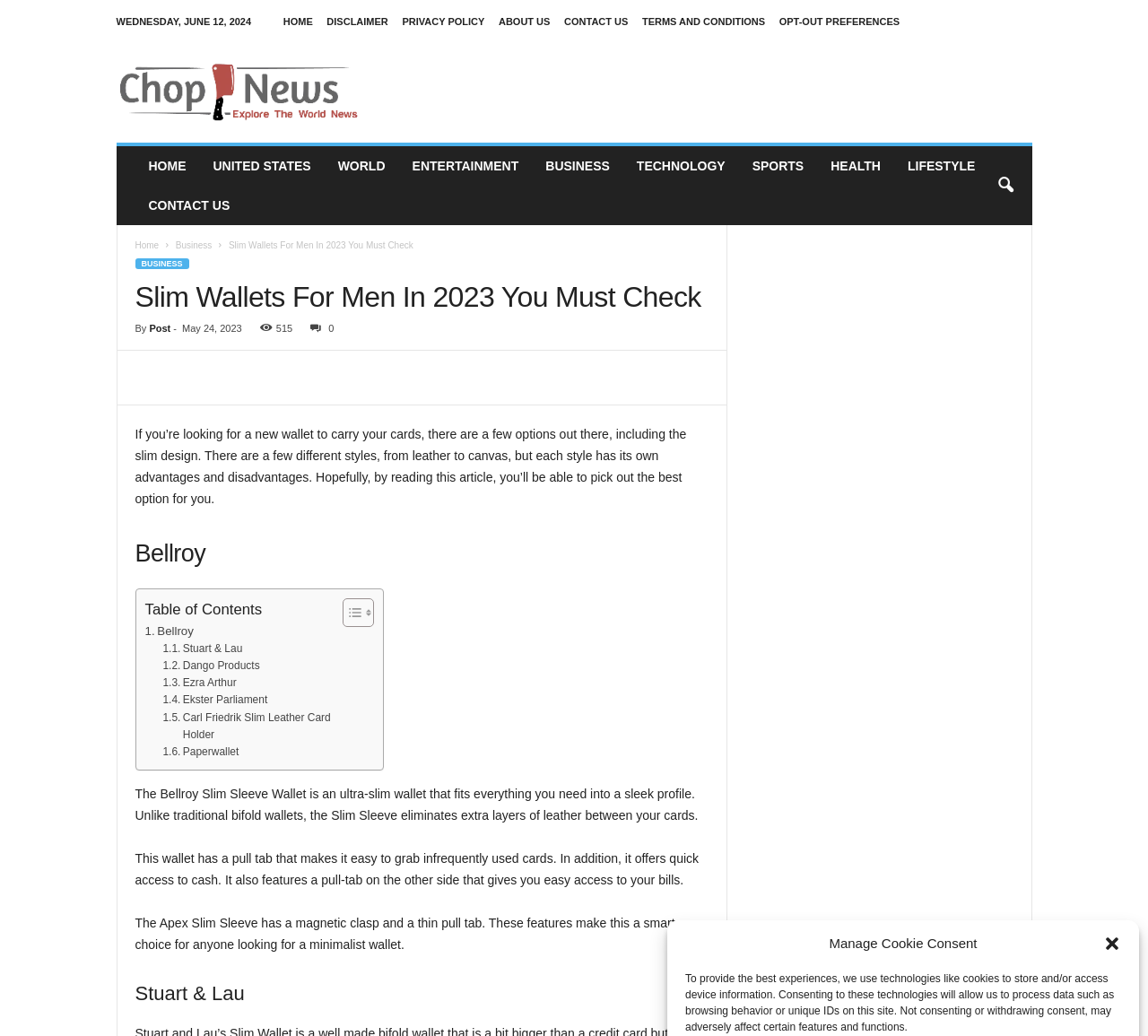What is the name of the first wallet brand mentioned?
Using the information from the image, answer the question thoroughly.

I looked at the heading element with the text 'Bellroy', which is the first wallet brand mentioned in the article. It is located inside the main content area of the webpage.